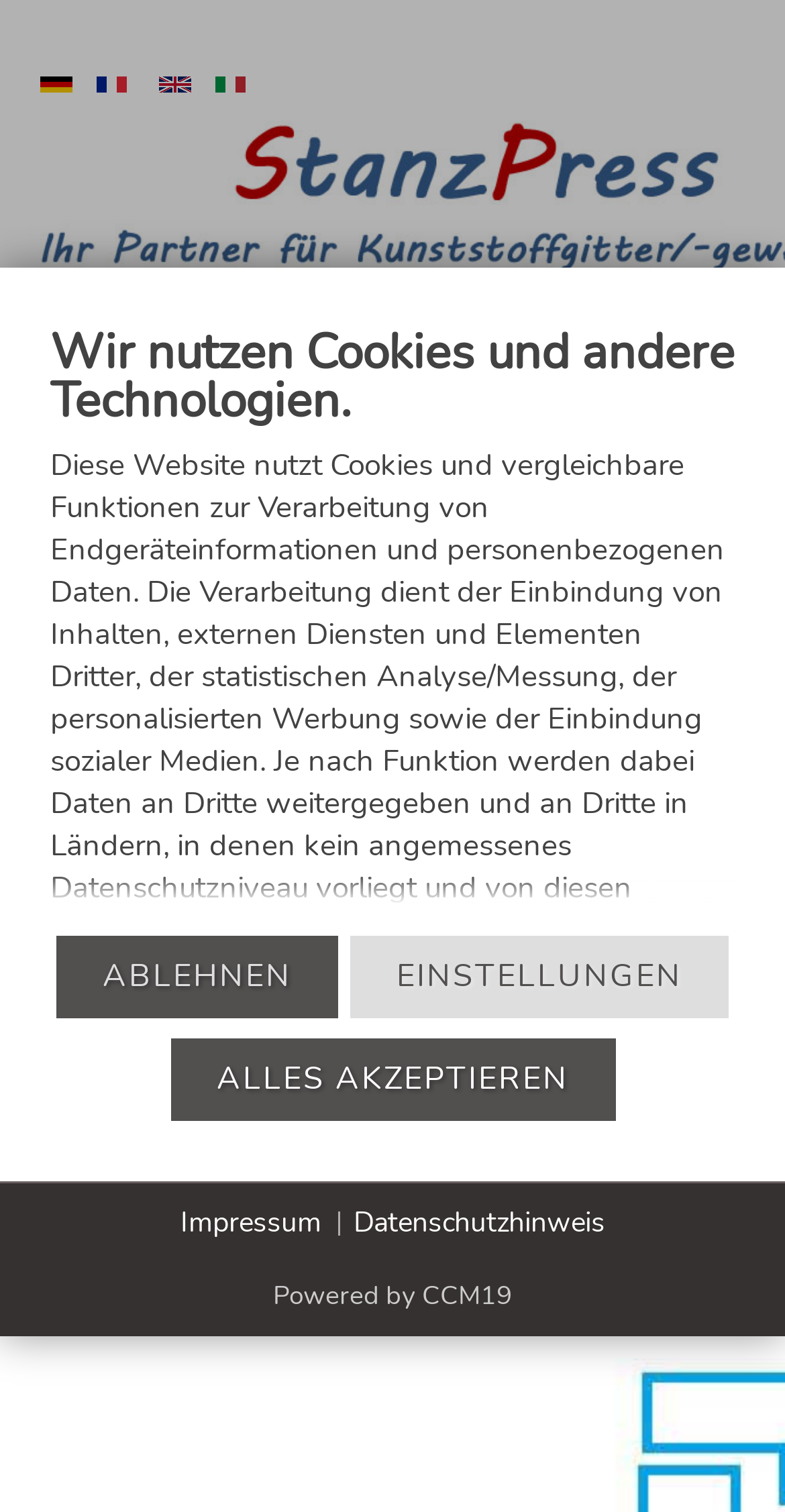Find the bounding box coordinates for the area that must be clicked to perform this action: "Contact the company".

[0.115, 0.594, 0.246, 0.62]